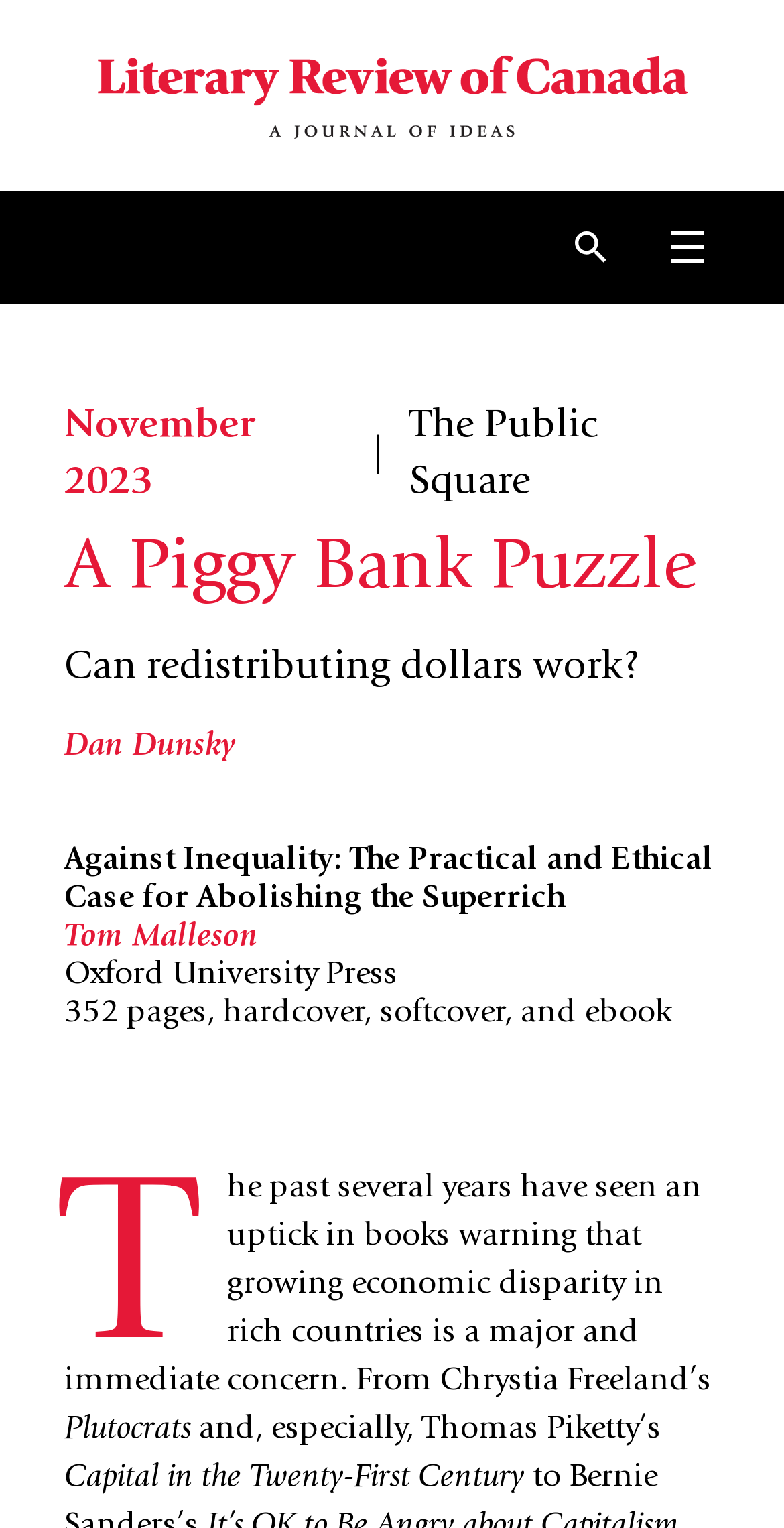Who is the author of the book being reviewed?
Look at the screenshot and provide an in-depth answer.

I identified the author by looking at the static text element that mentions the book title 'Against Inequality: The Practical and Ethical Case for Abolishing the Superrich' and the author's name 'Tom Malleson'.